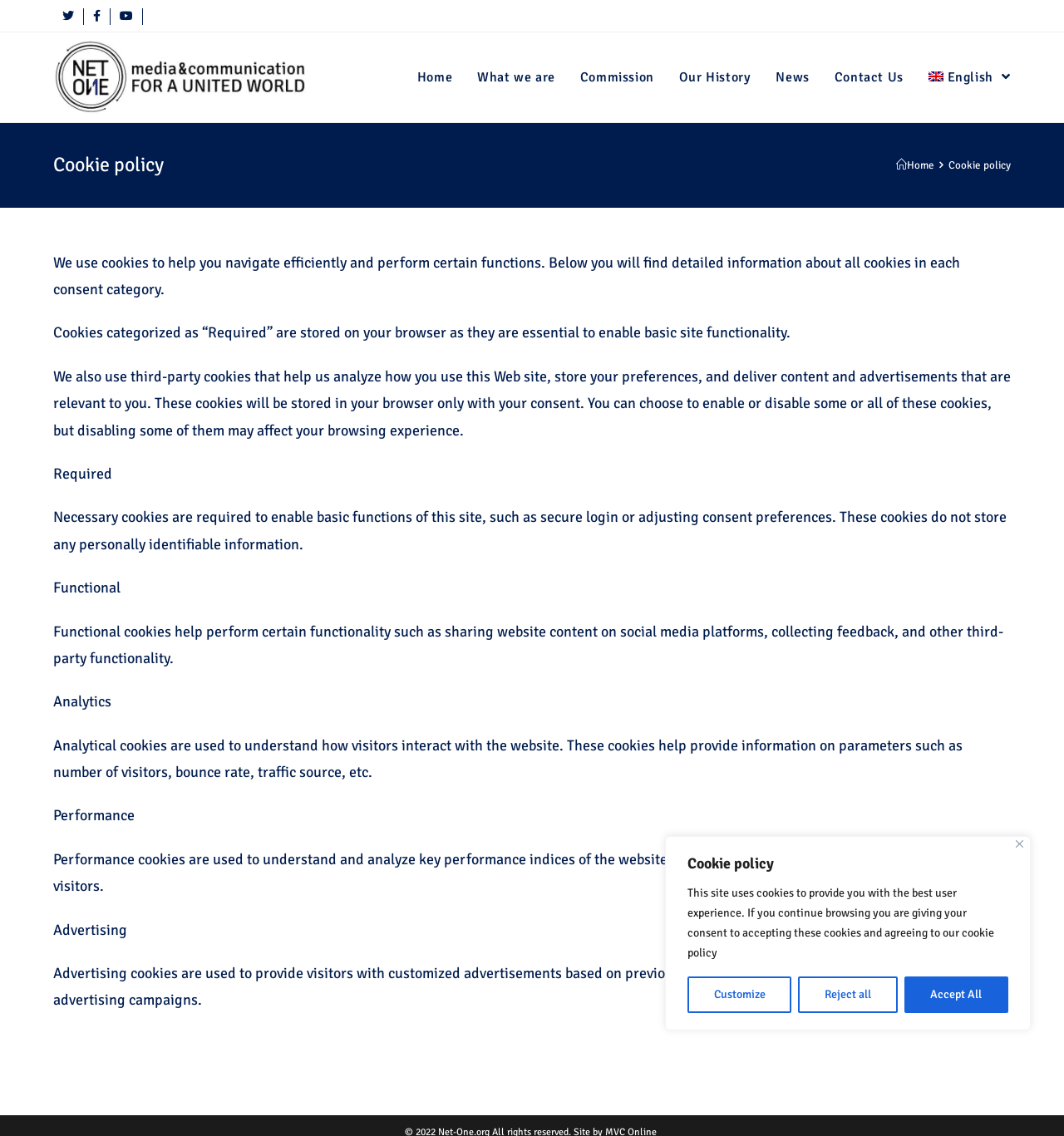Identify the bounding box coordinates of the region that needs to be clicked to carry out this instruction: "Click the Home link". Provide these coordinates as four float numbers ranging from 0 to 1, i.e., [left, top, right, bottom].

[0.38, 0.029, 0.437, 0.108]